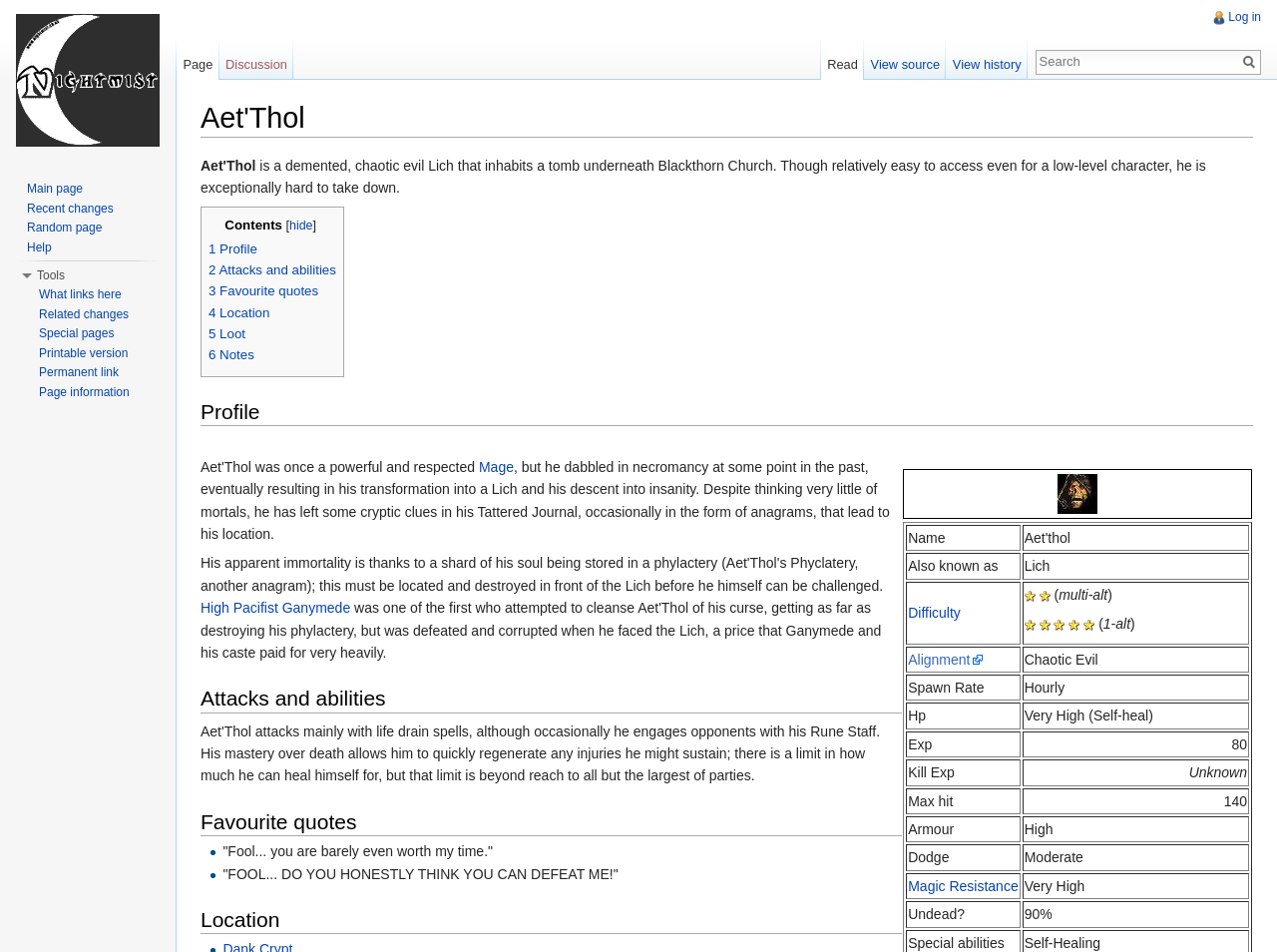Provide an in-depth caption for the webpage.

The webpage is about Aet'Thol, a demented, chaotic evil Lich that inhabits a tomb underneath Blackthorn Church. At the top of the page, there is a heading with the name "Aet'Thol" and a navigation menu with links to "navigation" and "search". Below the navigation menu, there is a brief description of Aet'Thol, stating that it is relatively easy to access but exceptionally hard to take down.

To the right of the description, there is a table of contents with links to different sections of the page, including "Profile", "Attacks and abilities", "Favourite quotes", "Location", "Loot", and "Notes". 

The "Profile" section is located below the table of contents and contains an image of Aet'Thol. Below the image, there is a table with various attributes of Aet'Thol, including its name, also known as, difficulty, alignment, spawn rate, HP, experience, kill experience, max hit, armor, dodge, and magic resistance. Each attribute has a corresponding value or description. Some of the values are links to additional information, such as the difficulty rating, which is represented by multiple gold star icons.